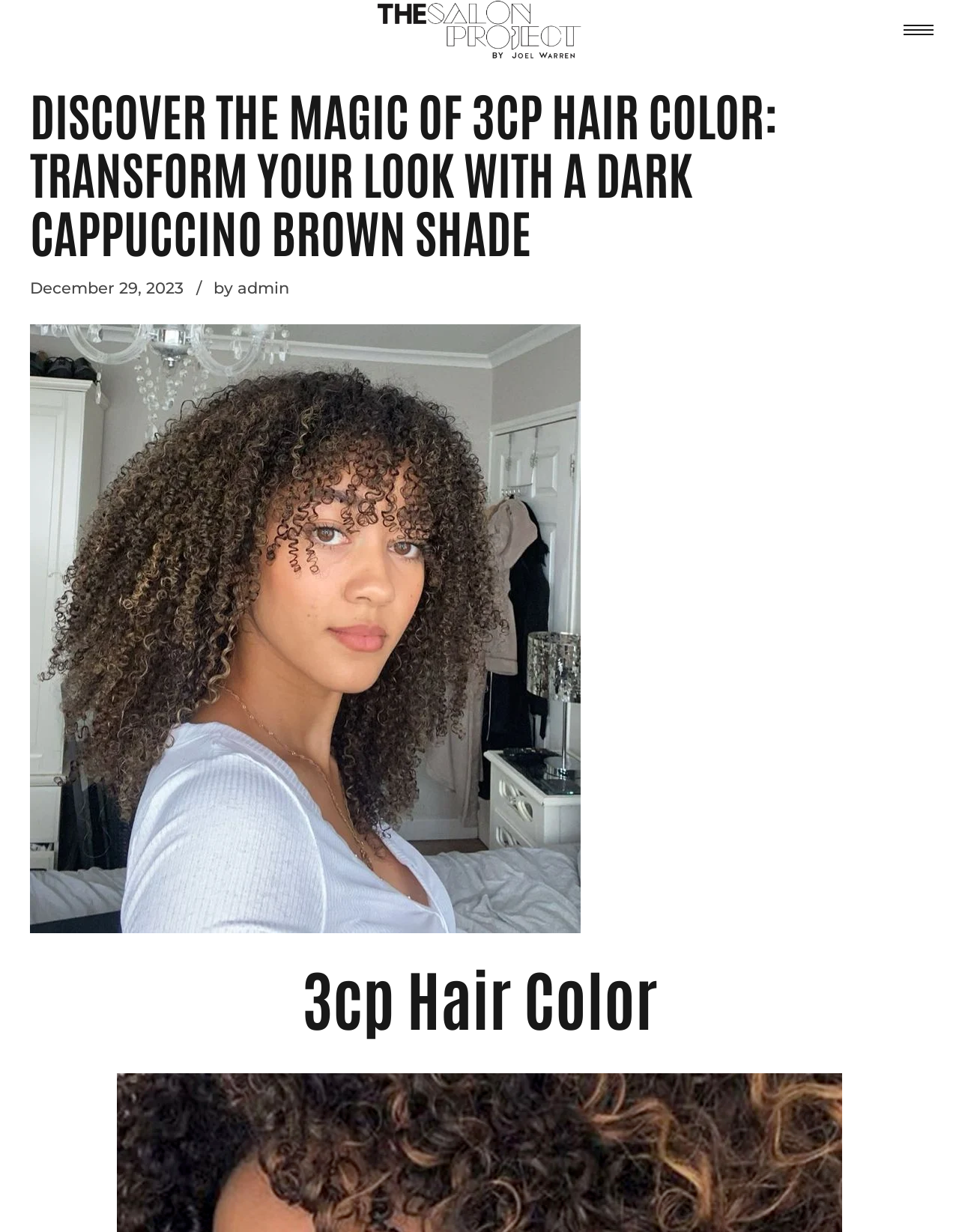Find the bounding box coordinates for the HTML element specified by: "by admin".

[0.223, 0.226, 0.302, 0.241]